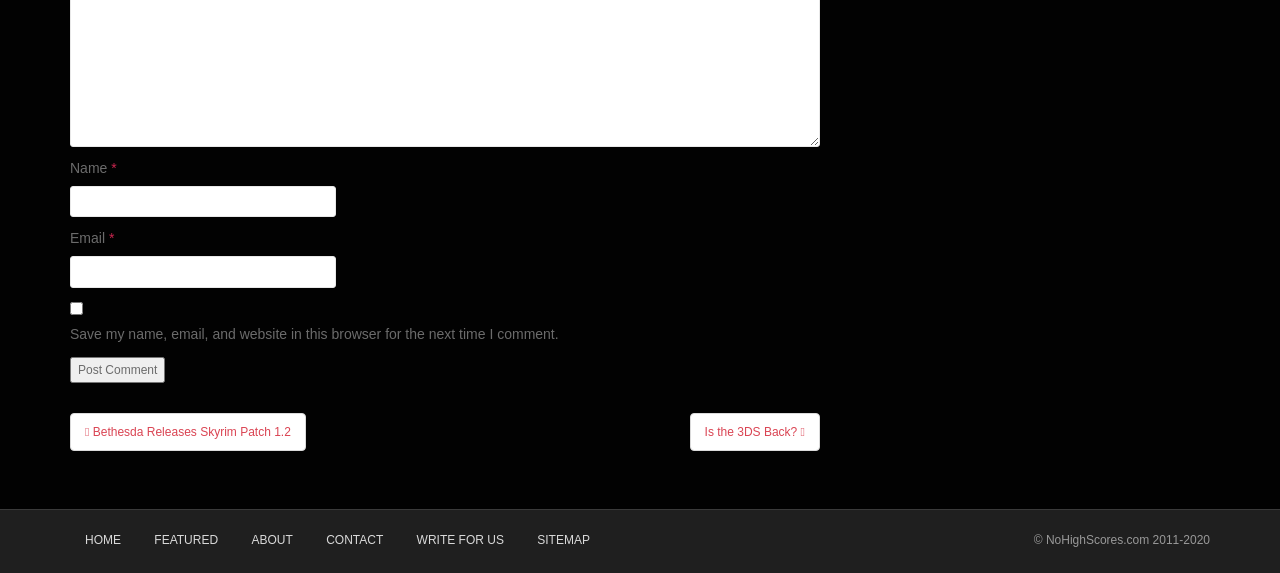How many links are in the footer section?
Please give a detailed and elaborate explanation in response to the question.

The footer section contains links with IDs 226, 227, 228, 229, 230, and 231, which are 'HOME', 'FEATURED', 'ABOUT', 'CONTACT', 'WRITE FOR US', and 'SITEMAP' respectively, totaling 6 links.